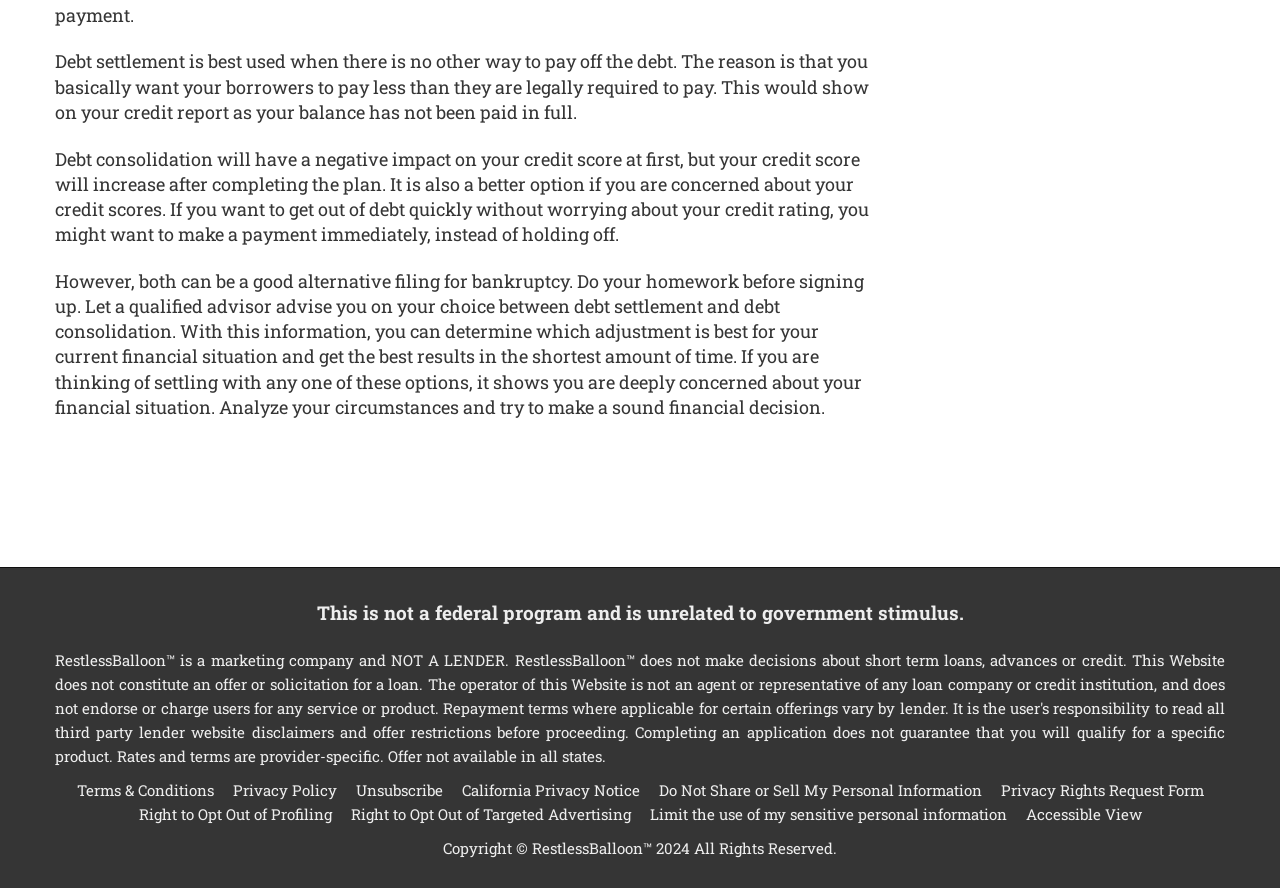What should you do before choosing between debt settlement and debt consolidation?
Look at the image and provide a detailed response to the question.

The webpage advises to do your homework before signing up and let a qualified advisor advise you on your choice between debt settlement and debt consolidation.